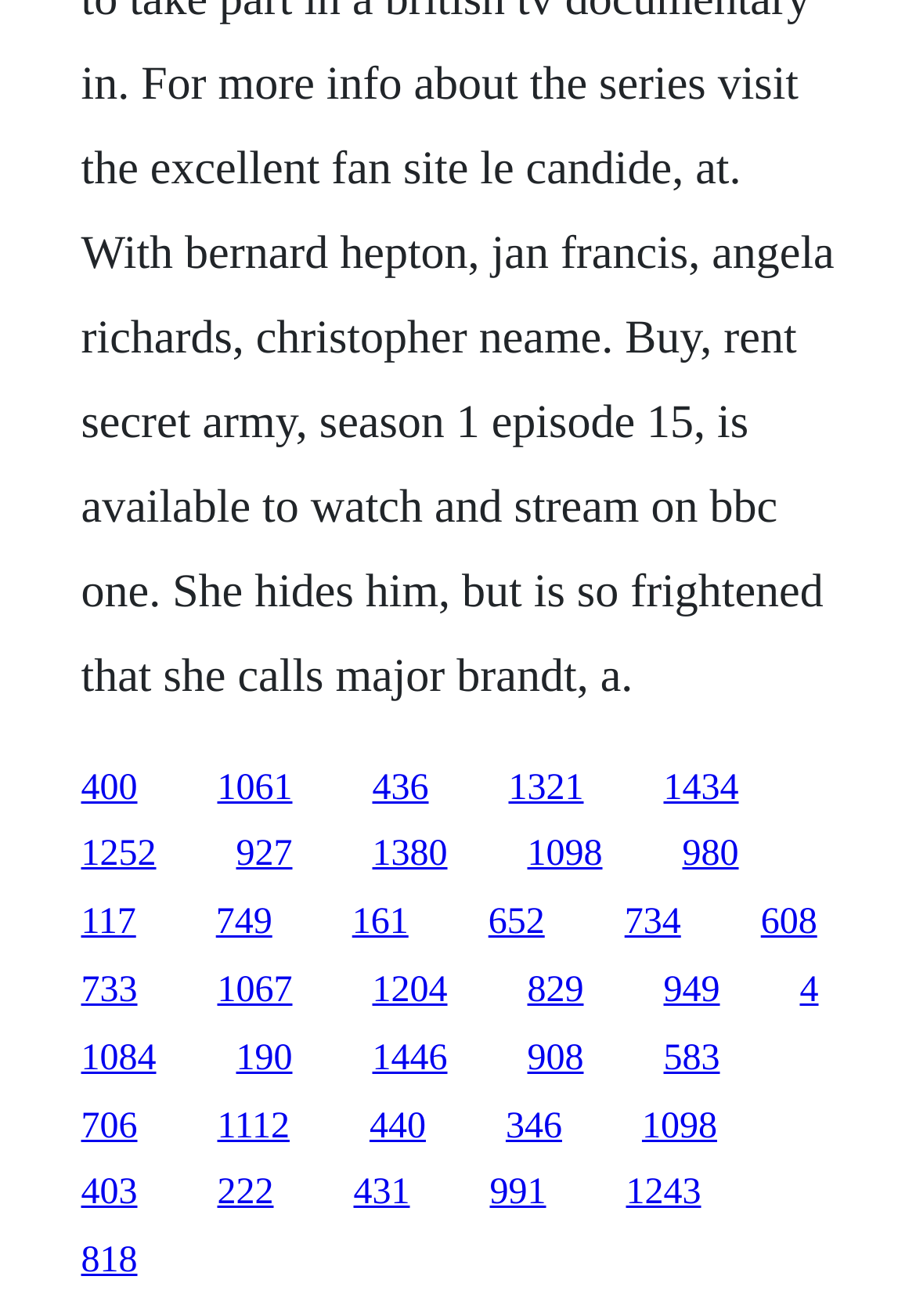Given the description 980, predict the bounding box coordinates of the UI element. Ensure the coordinates are in the format (top-left x, top-left y, bottom-right x, bottom-right y) and all values are between 0 and 1.

[0.745, 0.635, 0.806, 0.665]